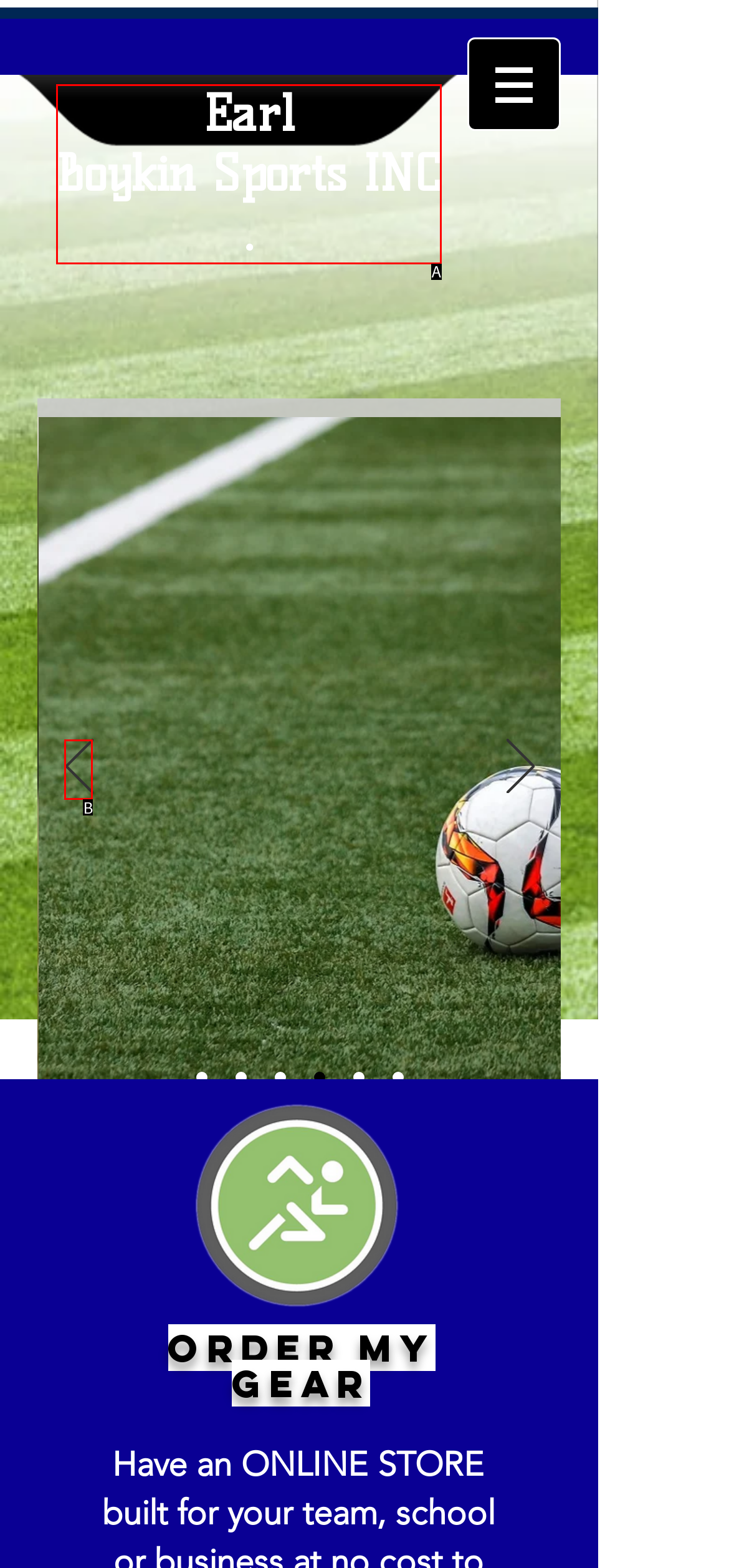From the provided options, which letter corresponds to the element described as: Earl Boykin Sports INC.
Answer with the letter only.

A